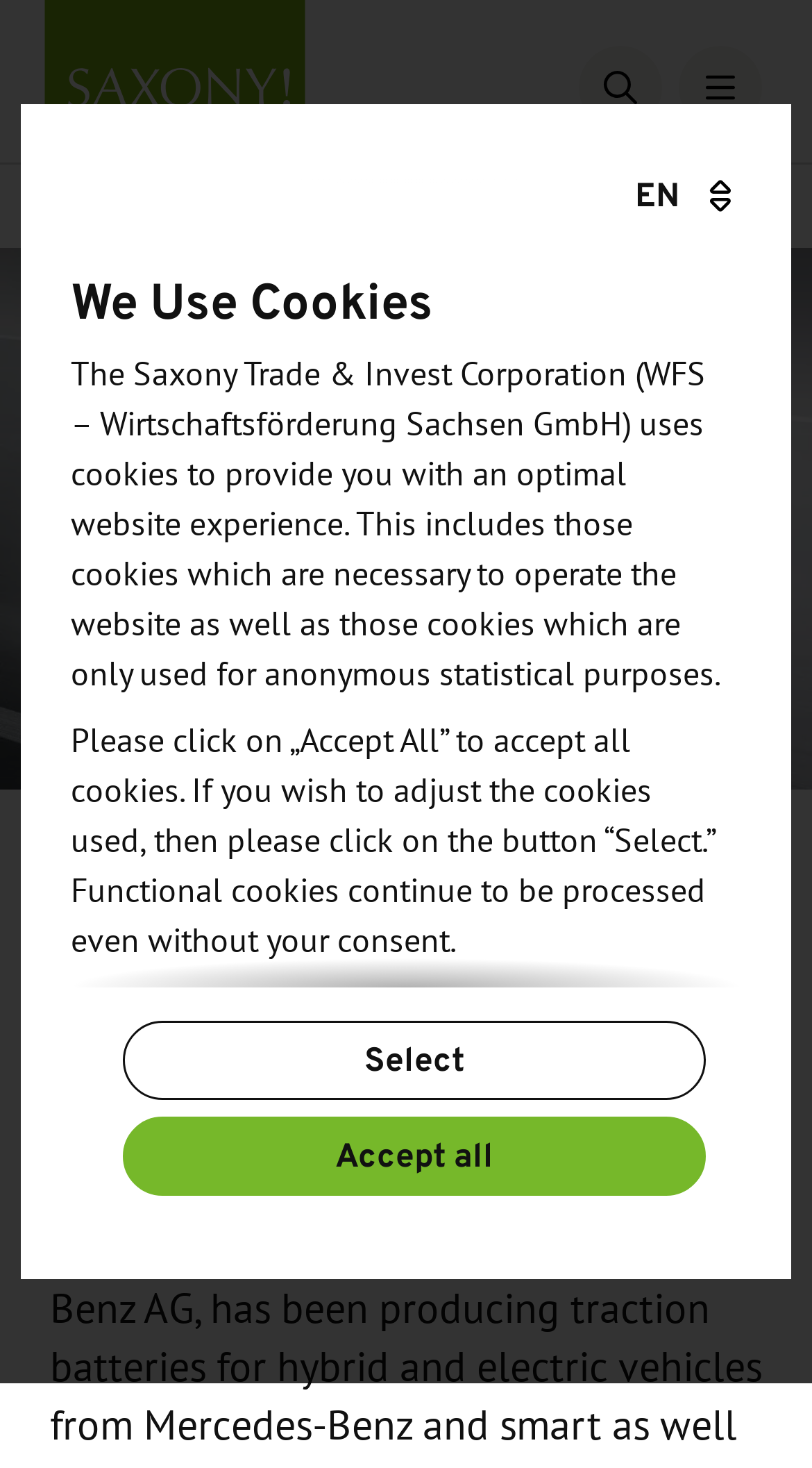Respond to the following question with a brief word or phrase:
How many navigation buttons are on the top right corner?

2